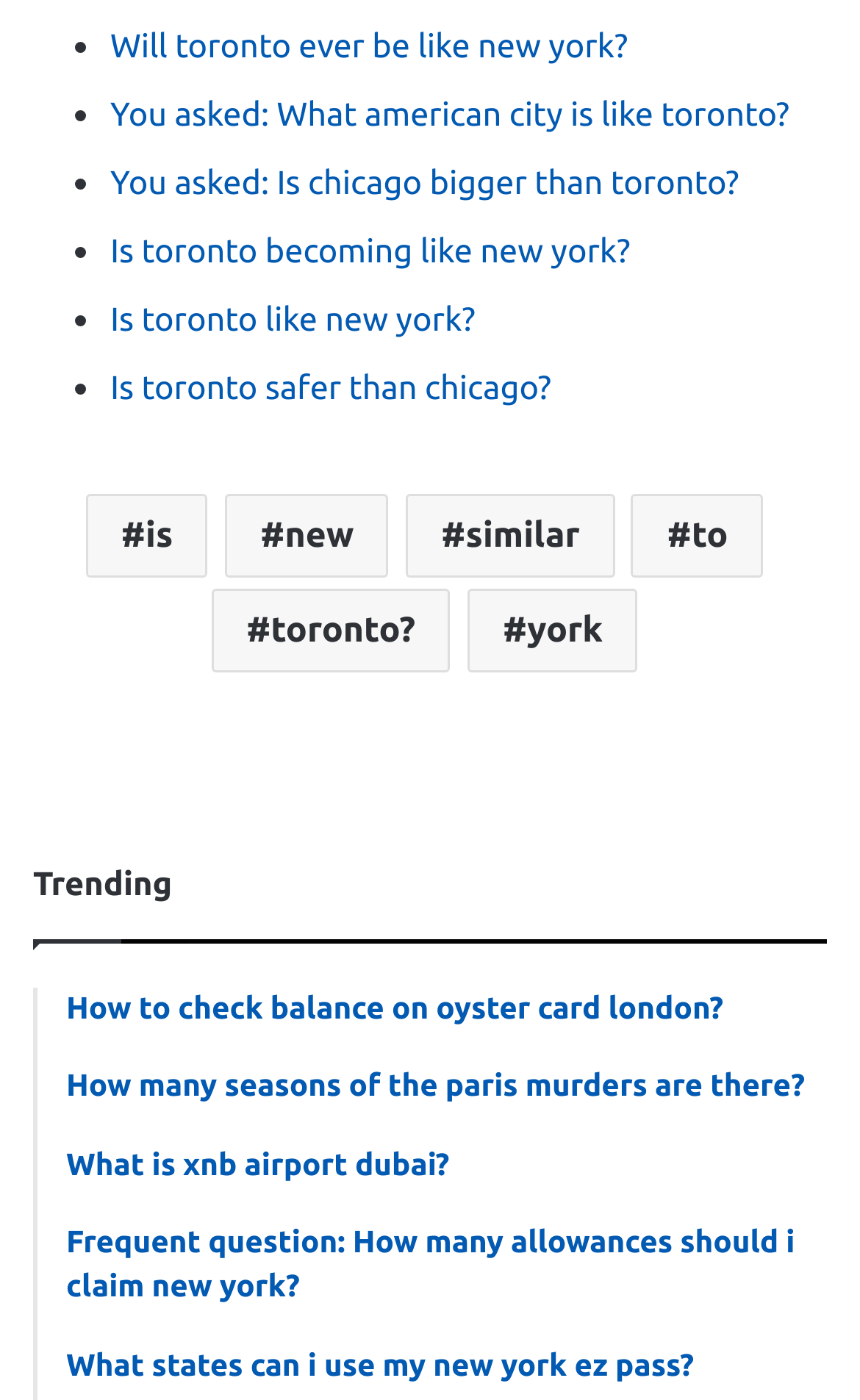From the screenshot, find the bounding box of the UI element matching this description: "new". Supply the bounding box coordinates in the form [left, top, right, bottom], each a float between 0 and 1.

[0.261, 0.325, 0.452, 0.385]